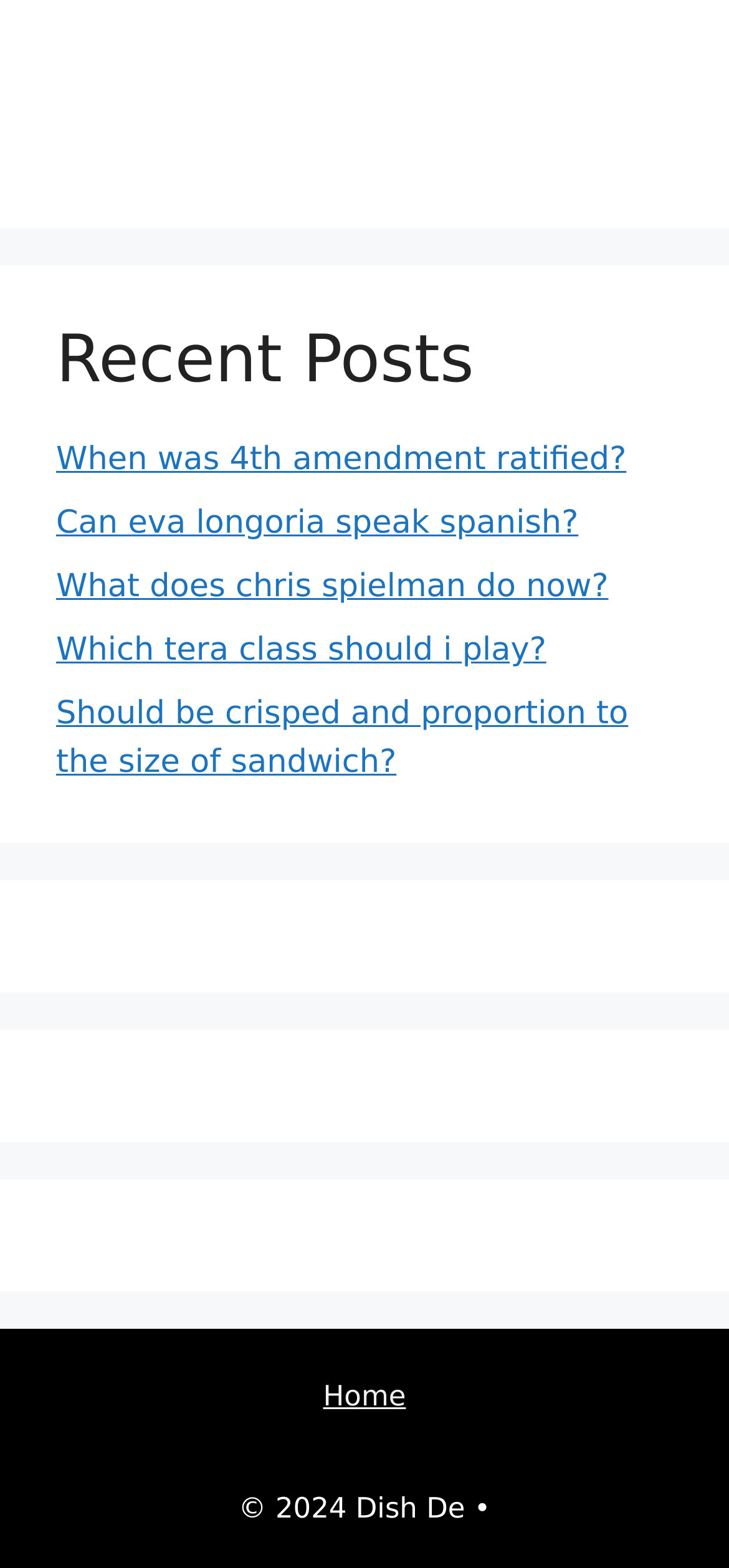How many links are listed under Recent Posts?
Look at the image and respond with a single word or a short phrase.

6